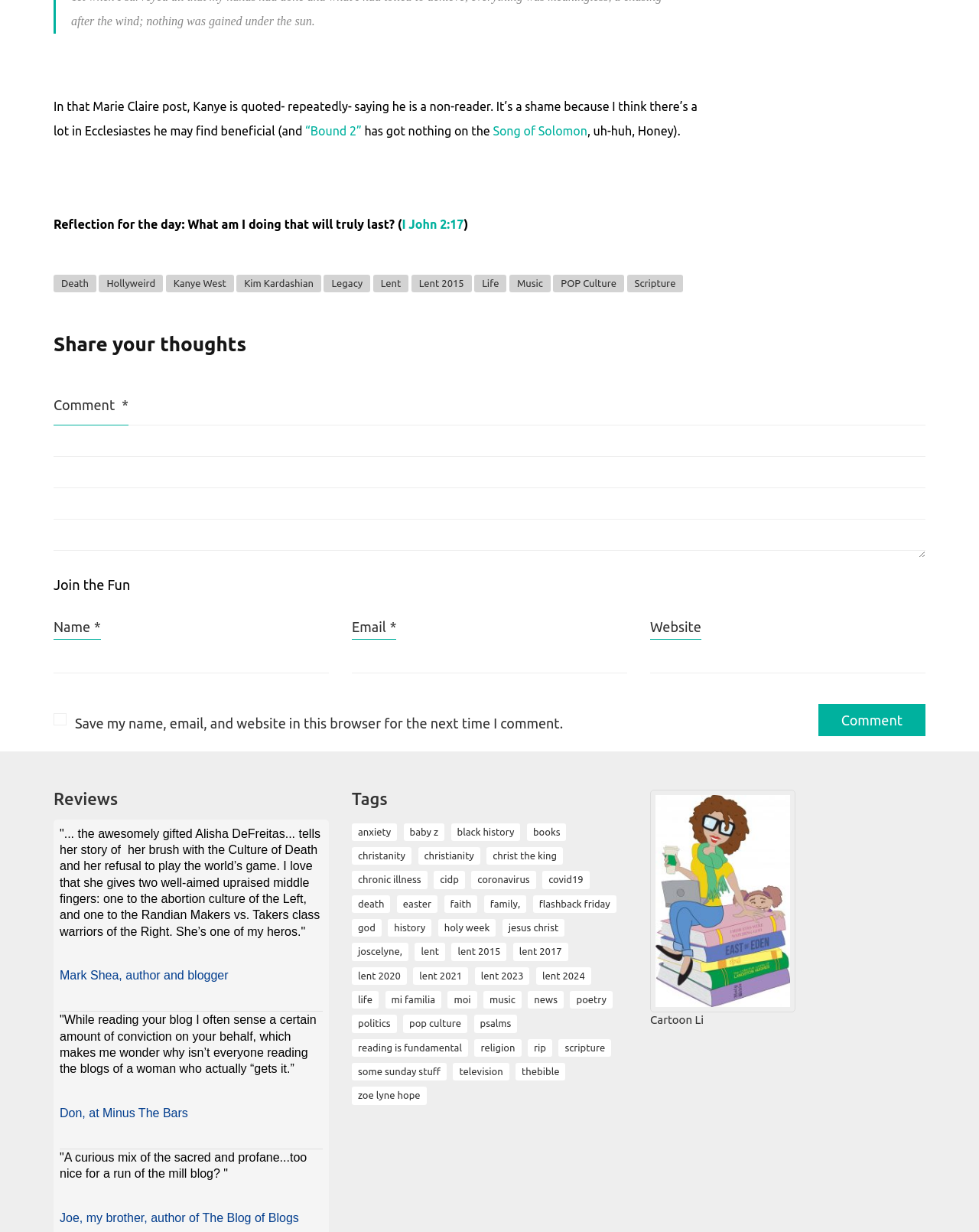What is the topic of the reflection for the day?
Answer the question in a detailed and comprehensive manner.

Based on the webpage, I found a section with the heading 'Reflection for the day' and the text 'What am I doing that will truly last?'. This suggests that the topic of the reflection for the day is about contemplating one's actions and their lasting impact.